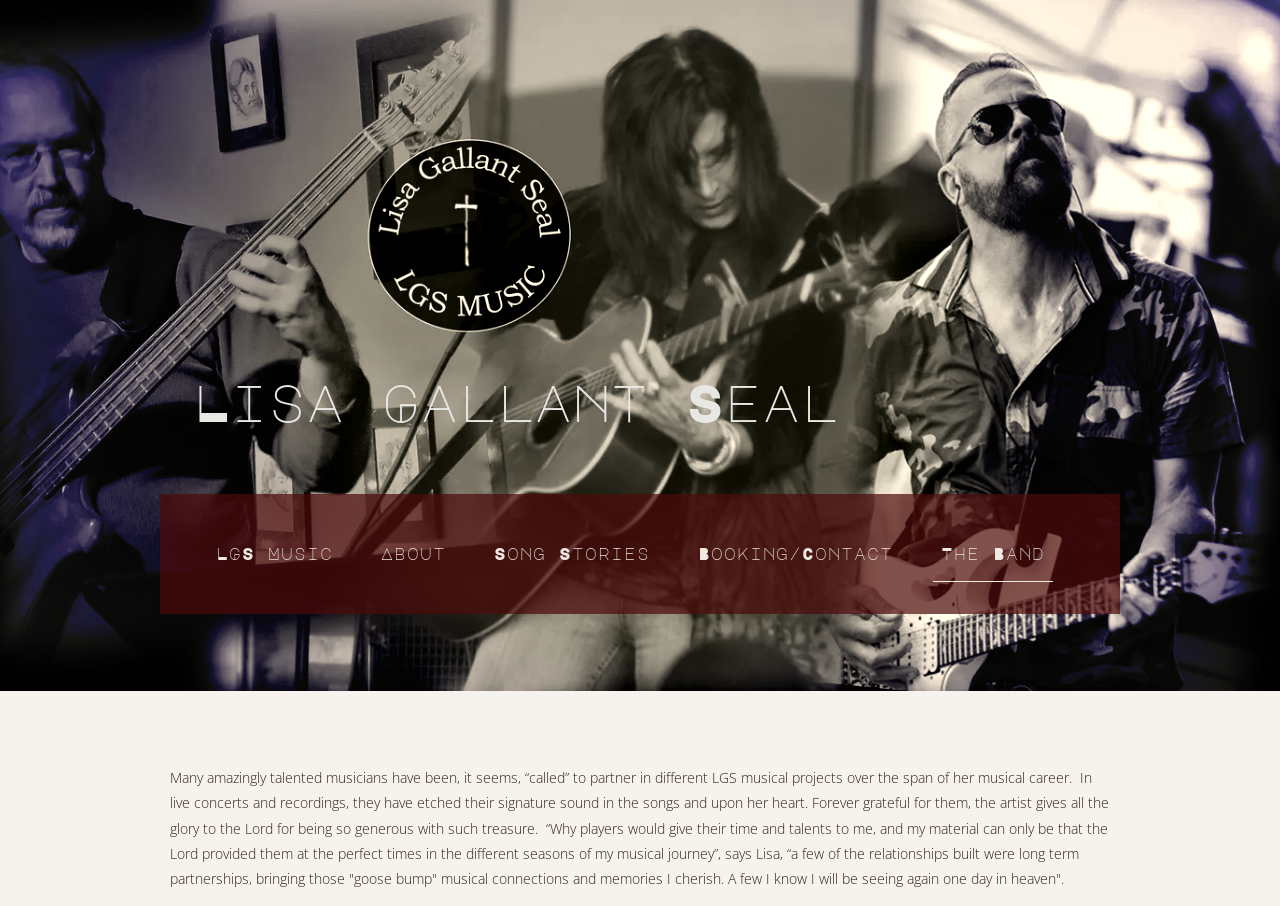Explain the webpage's design and content in an elaborate manner.

The webpage is about Lisa Gallant Seal, a songwriter artist from Portland, Maine. At the top, there is a large heading with her name, "Lisa Gallant Seal", which is also a link. Below this heading, there are five links arranged horizontally, including "LGS Music", "About", "Song Stories", "Booking/Contact", and "The Band". 

Below these links, there is a block of text that describes Lisa's musical career and her gratitude towards the talented musicians who have collaborated with her. The text is quite long and takes up most of the lower half of the page. It mentions how these musicians have contributed to her songs and live concerts, and how she believes their partnerships were made possible by the Lord.